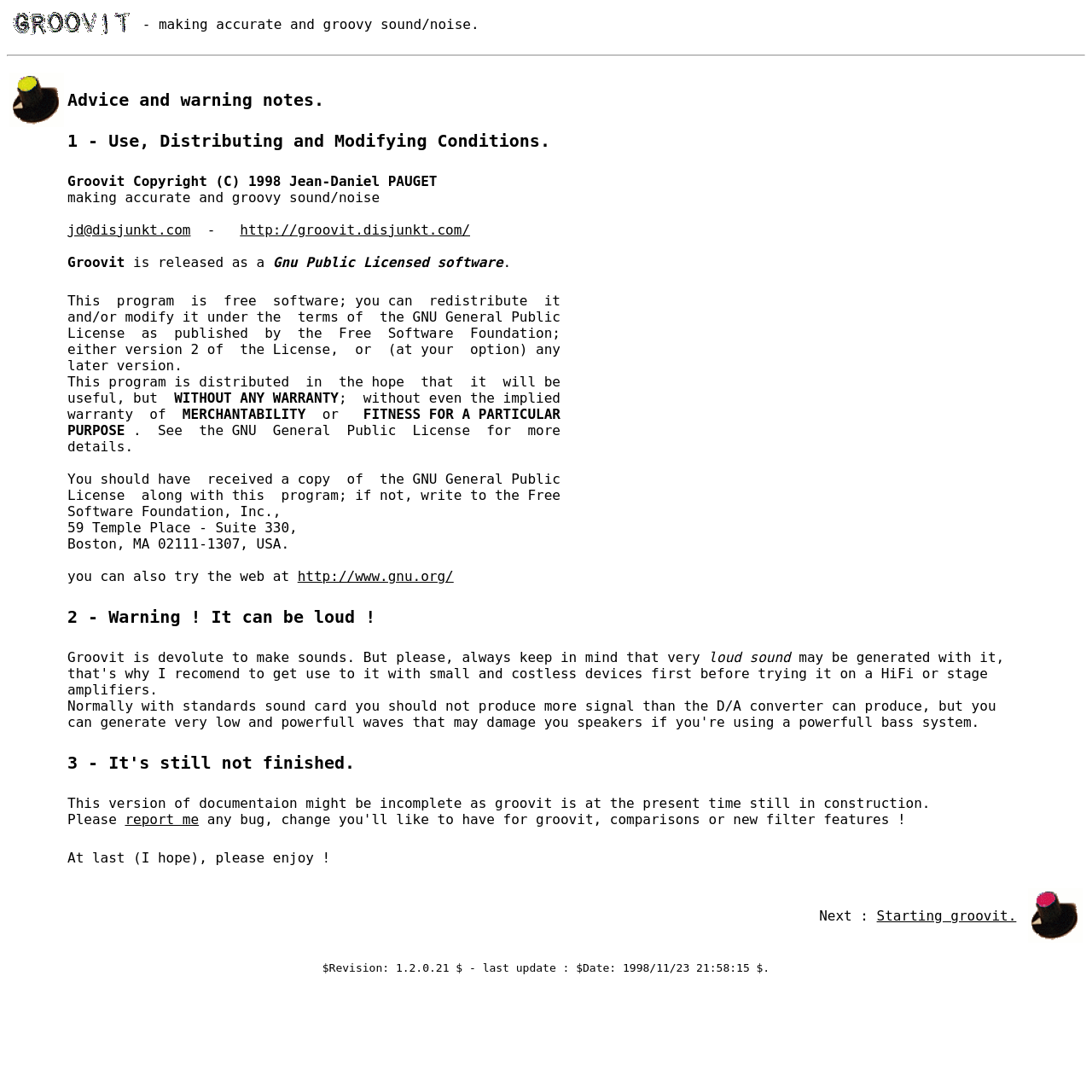What is the name of the software described on this webpage? Look at the image and give a one-word or short phrase answer.

Groovit